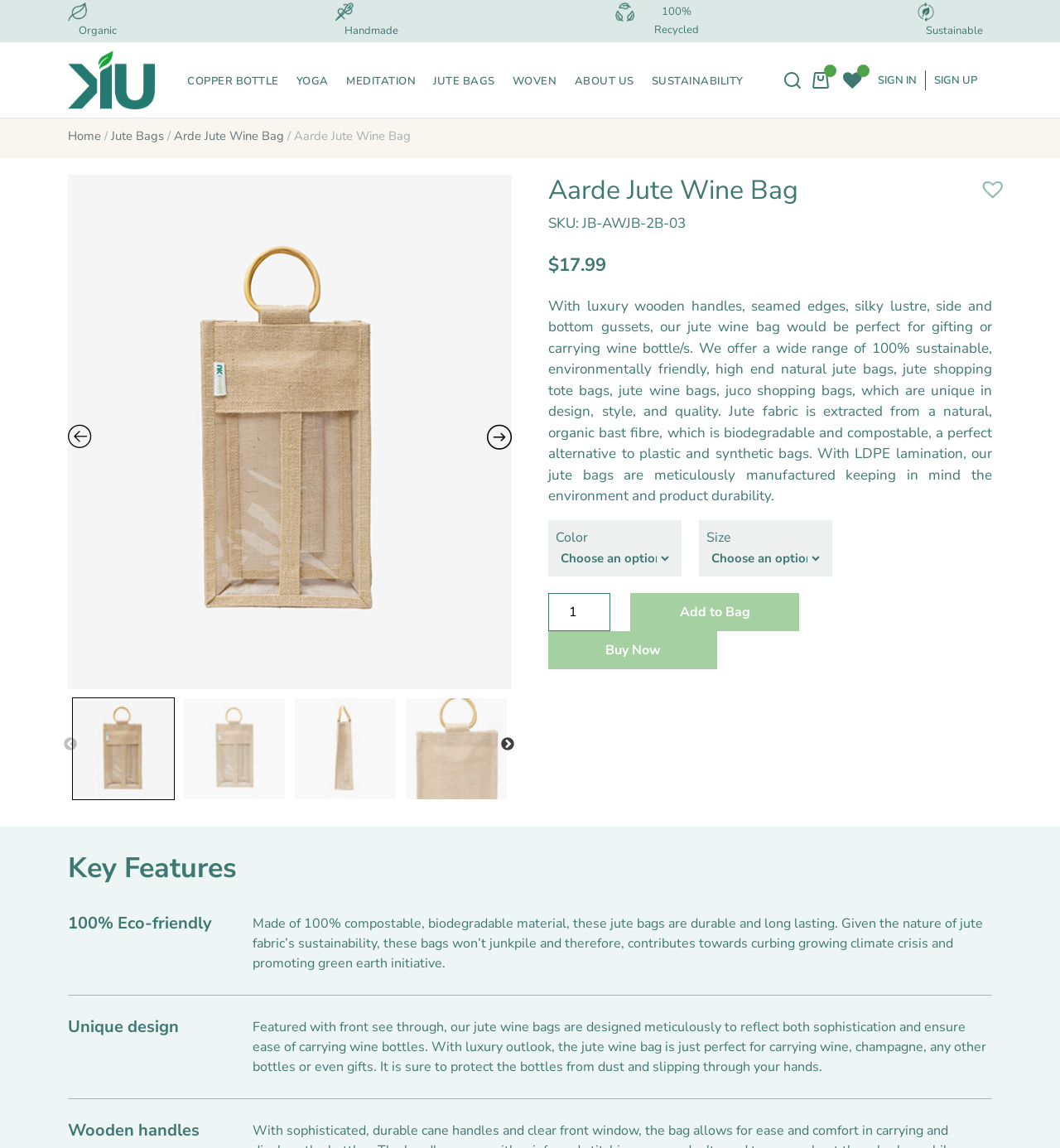Generate a thorough description of the webpage.

This webpage is about a product called "Aarde Jute Wine Bag" sold by KIU Canada. At the top, there are four links with icons, labeled "Organic", "Handmade", "100% Recycled", and "Sustainable", which are likely highlighting the eco-friendly features of the product. Below these links, there is a navigation menu with links to "Home", "Jute Bags", and the current page, "Aarde Jute Wine Bag".

On the left side, there is a column with several links, including "COPPER BOTTLE", "YOGA", "MEDITATION", "JUTE BAGS", "WOVEN", "ABOUT US", and "SUSTAINABILITY". Above this column, there is a link to "kiu" with a corresponding image.

The main content of the page is an image of the Aarde Jute Wine Bag, which can be zoomed in on. Below the image, there are buttons to navigate to the previous or next product. The product title, "Aarde Jute Wine Bag", is displayed prominently, along with a button to add the product to a wishlist.

The product description is a lengthy text that explains the features and benefits of the jute wine bag, including its eco-friendly materials, unique design, and durability. The description also mentions the product's price, $17.99.

Below the product description, there are several form fields to select the product's color, size, and quantity. There are also buttons to add the product to a bag or to buy it now.

Finally, there are two sections at the bottom of the page, one highlighting the product's key features, including its eco-friendly materials and unique design, and another providing more detailed information about these features.